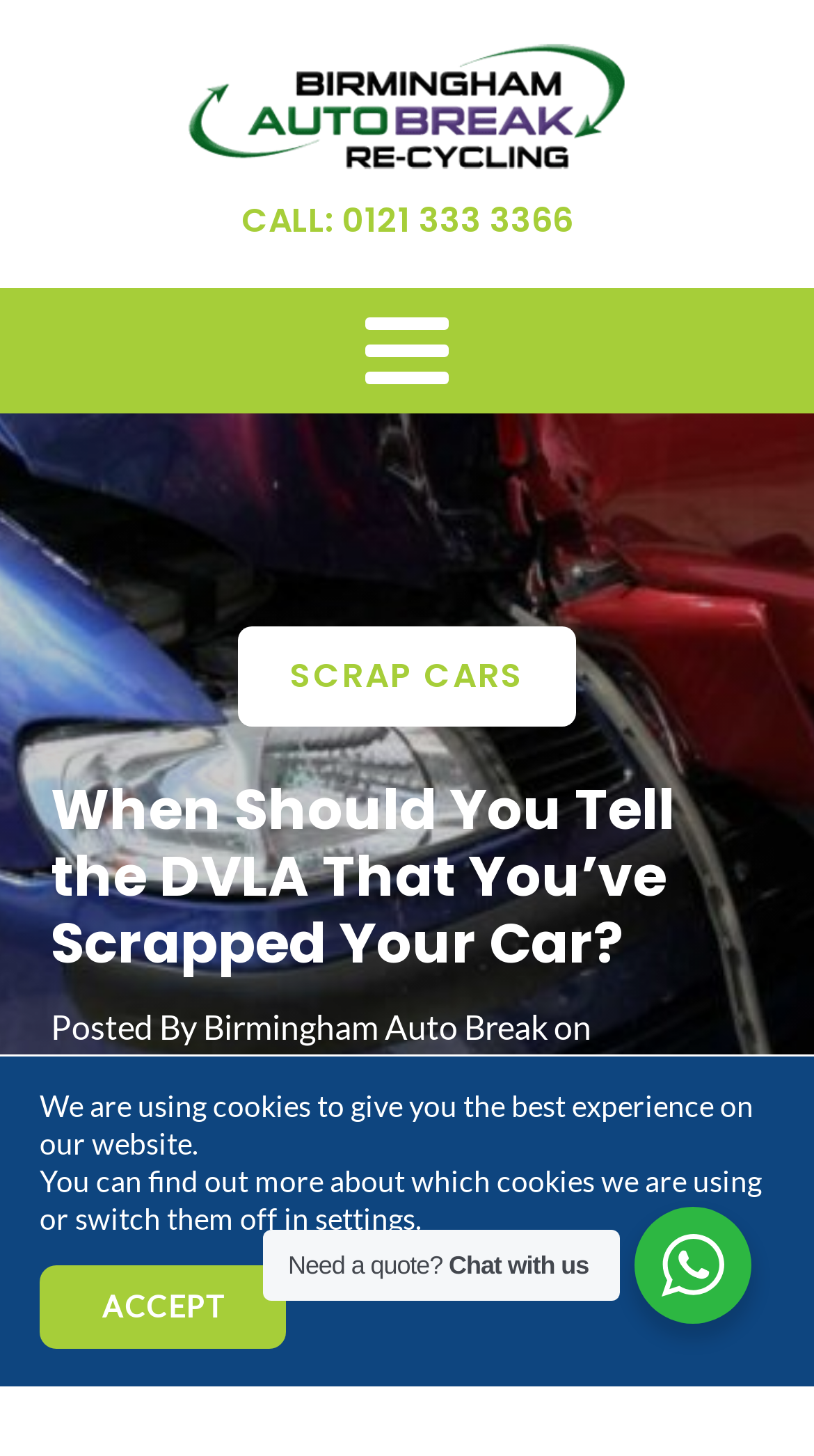What is the name of the company?
Please answer the question as detailed as possible.

I found the company name by looking at the static text element 'Birmingham Auto Break' which is located below the heading and next to the 'Posted By' text.